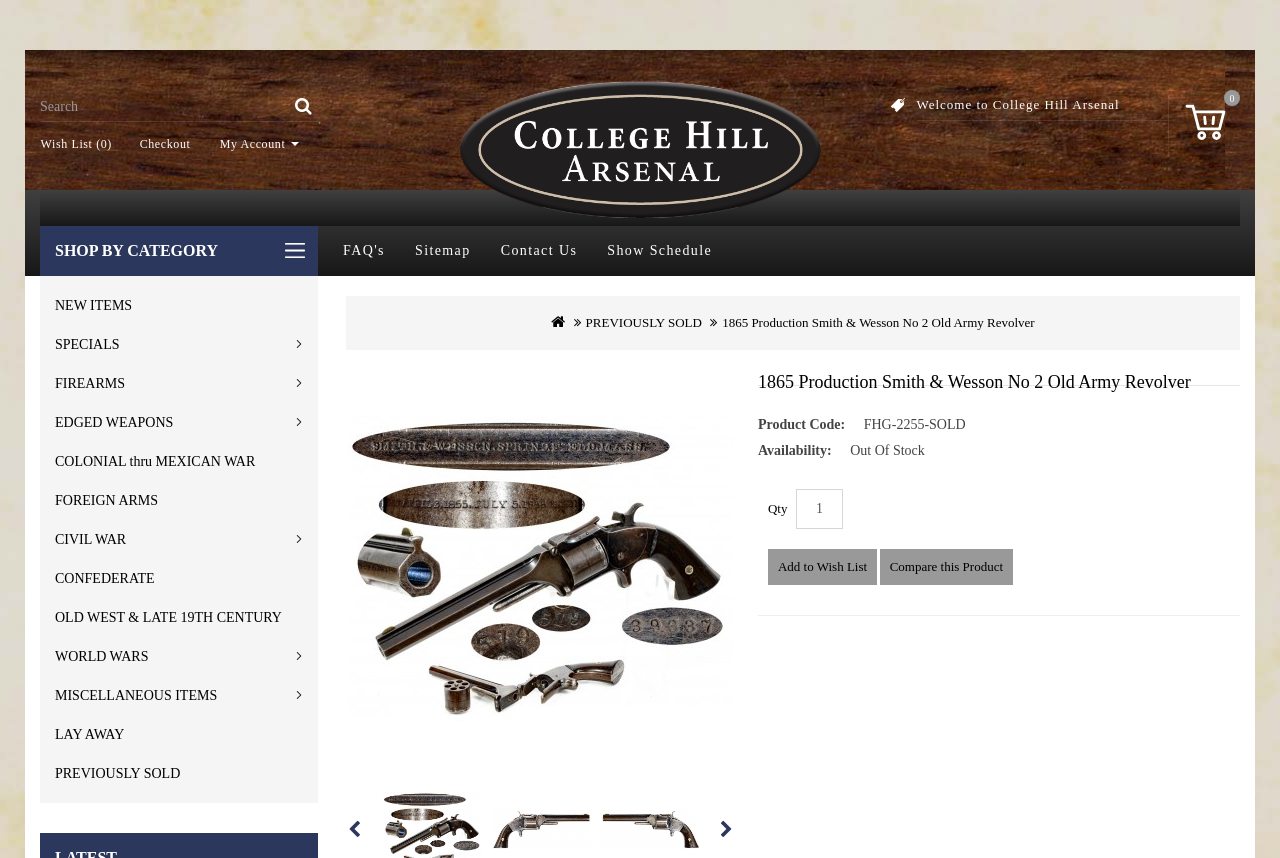Create a detailed narrative describing the layout and content of the webpage.

This webpage is about a specific product, the 1865 Production Smith & Wesson No 2 Old Army Revolver. At the top, there is a search bar with a "SEARCH" button next to it. Below the search bar, there are several links, including "Wish List (0)", "Checkout", "My Account", and "College Hill Arsenal", which is also accompanied by an image of the College Hill Arsenal logo. 

To the right of the logo, there is a welcome message, "Welcome to College Hill Arsenal". Next to the welcome message, there is a button with the number "0" on it. 

Below these elements, there are several links, including "FAQ's", "Sitemap", "Contact Us", and "Show Schedule". There is also a link with a font awesome icon, and another link labeled "PREVIOUSLY SOLD". 

Further down, there is a link to the product page, "1865 Production Smith & Wesson No 2 Old Army Revolver", which is also accompanied by an image of the product. Above the product link, there is a heading "SHOP BY CATEGORY" with several links below it, including "NEW ITEMS", "SPECIALS", "FIREARMS", and others.

On the right side of the page, there is a section dedicated to the product details. It includes a heading with the product name, followed by information such as the product code, availability, and quantity. There are also buttons to add the product to the wish list or compare it with other products. A horizontal separator line separates this section from the rest of the page.